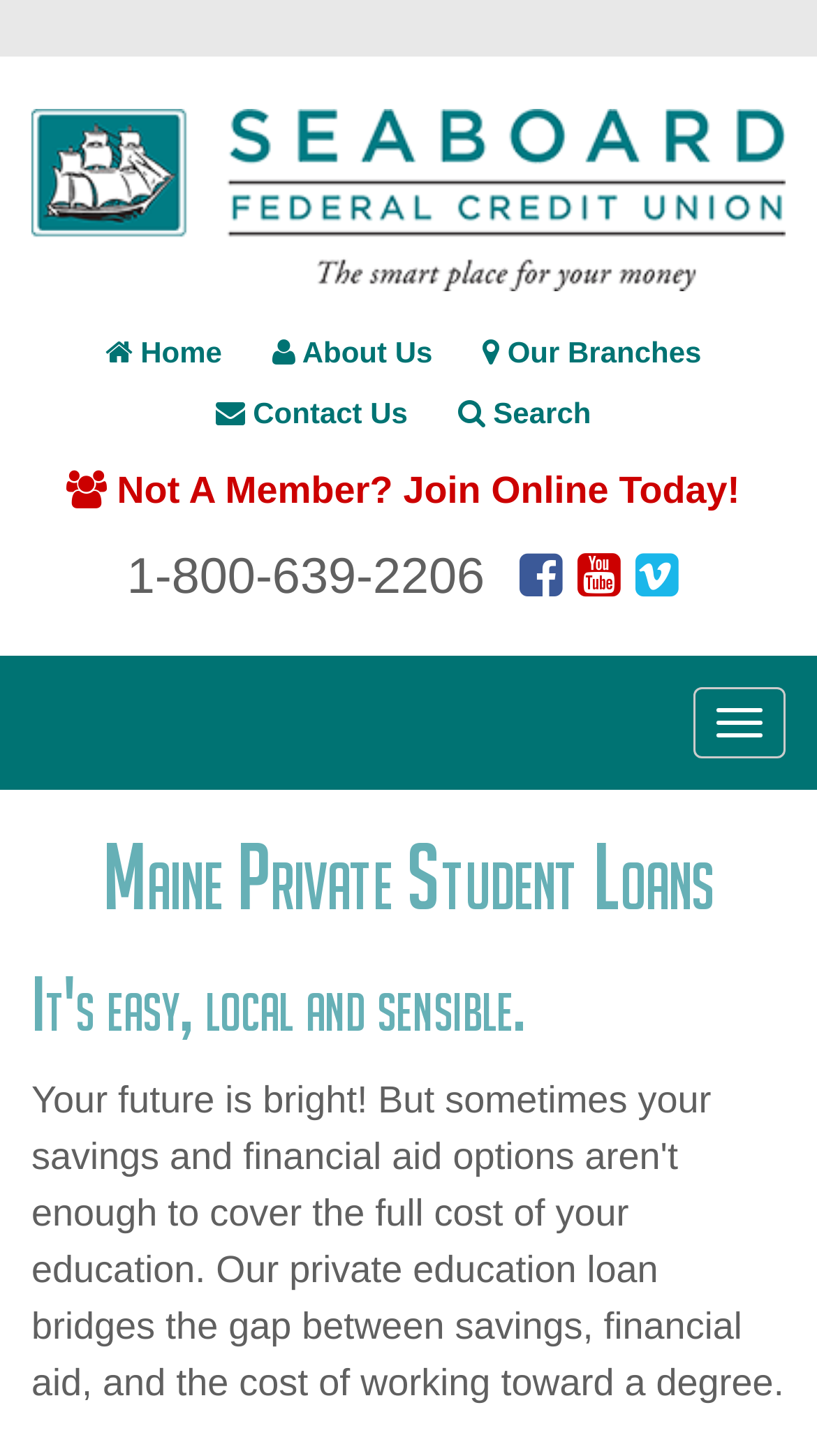Pinpoint the bounding box coordinates of the clickable element needed to complete the instruction: "Search for something". The coordinates should be provided as four float numbers between 0 and 1: [left, top, right, bottom].

[0.535, 0.263, 0.749, 0.305]